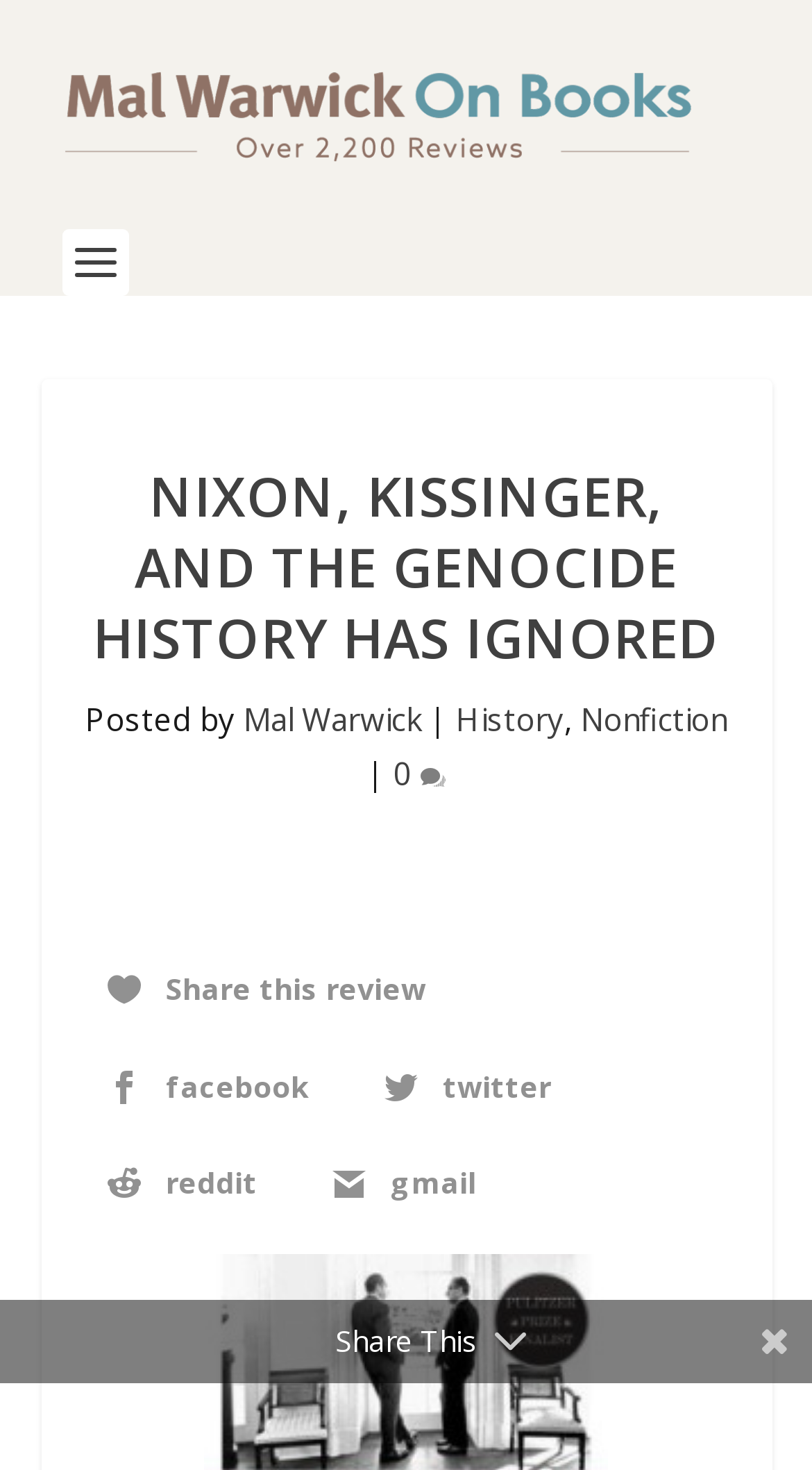Identify and extract the main heading of the webpage.

NIXON, KISSINGER, AND THE GENOCIDE HISTORY HAS IGNORED